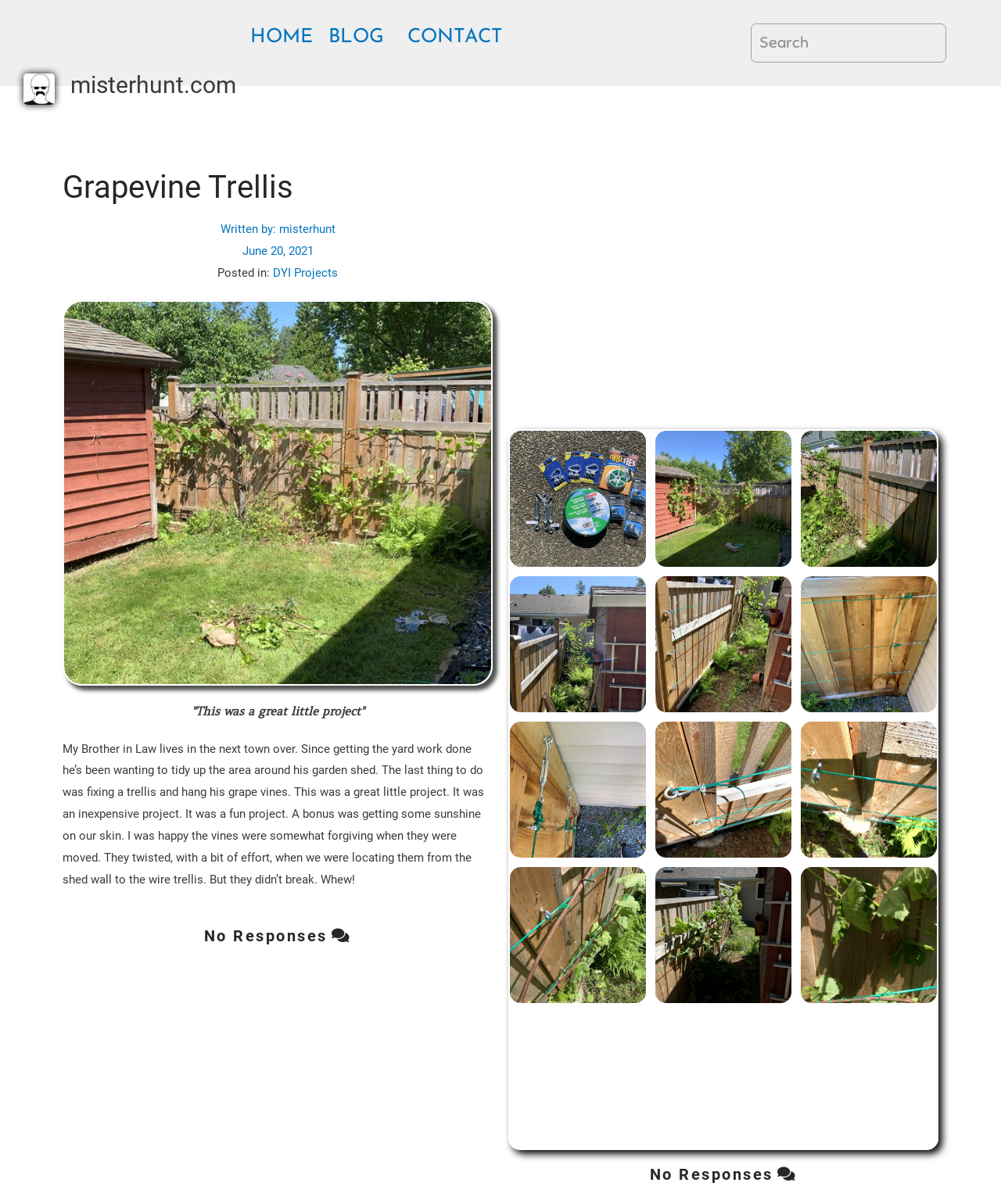Please specify the bounding box coordinates of the clickable region to carry out the following instruction: "Click the HOME link". The coordinates should be four float numbers between 0 and 1, in the format [left, top, right, bottom].

[0.25, 0.019, 0.312, 0.042]